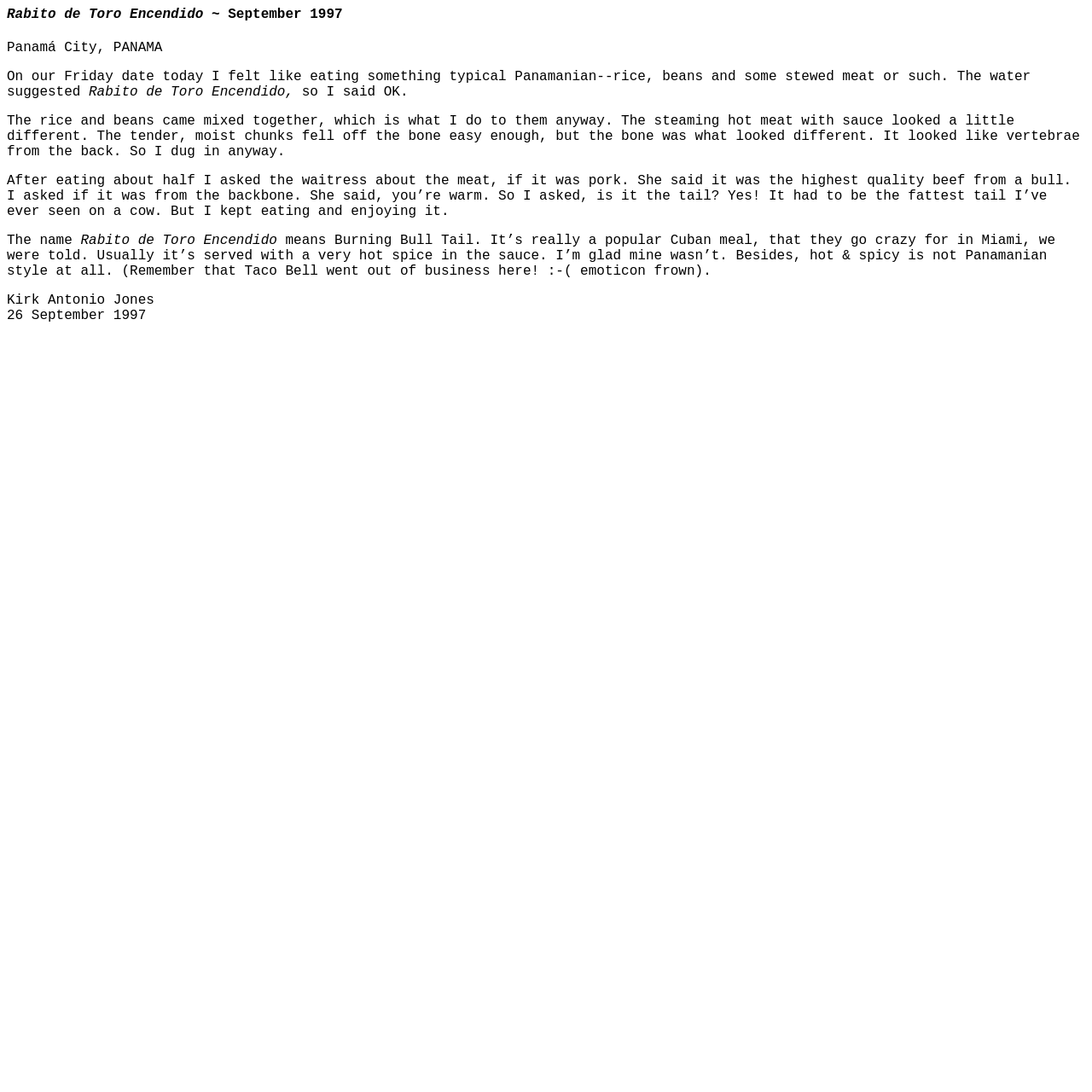Kindly respond to the following question with a single word or a brief phrase: 
What type of meat was served in the dish?

Beef